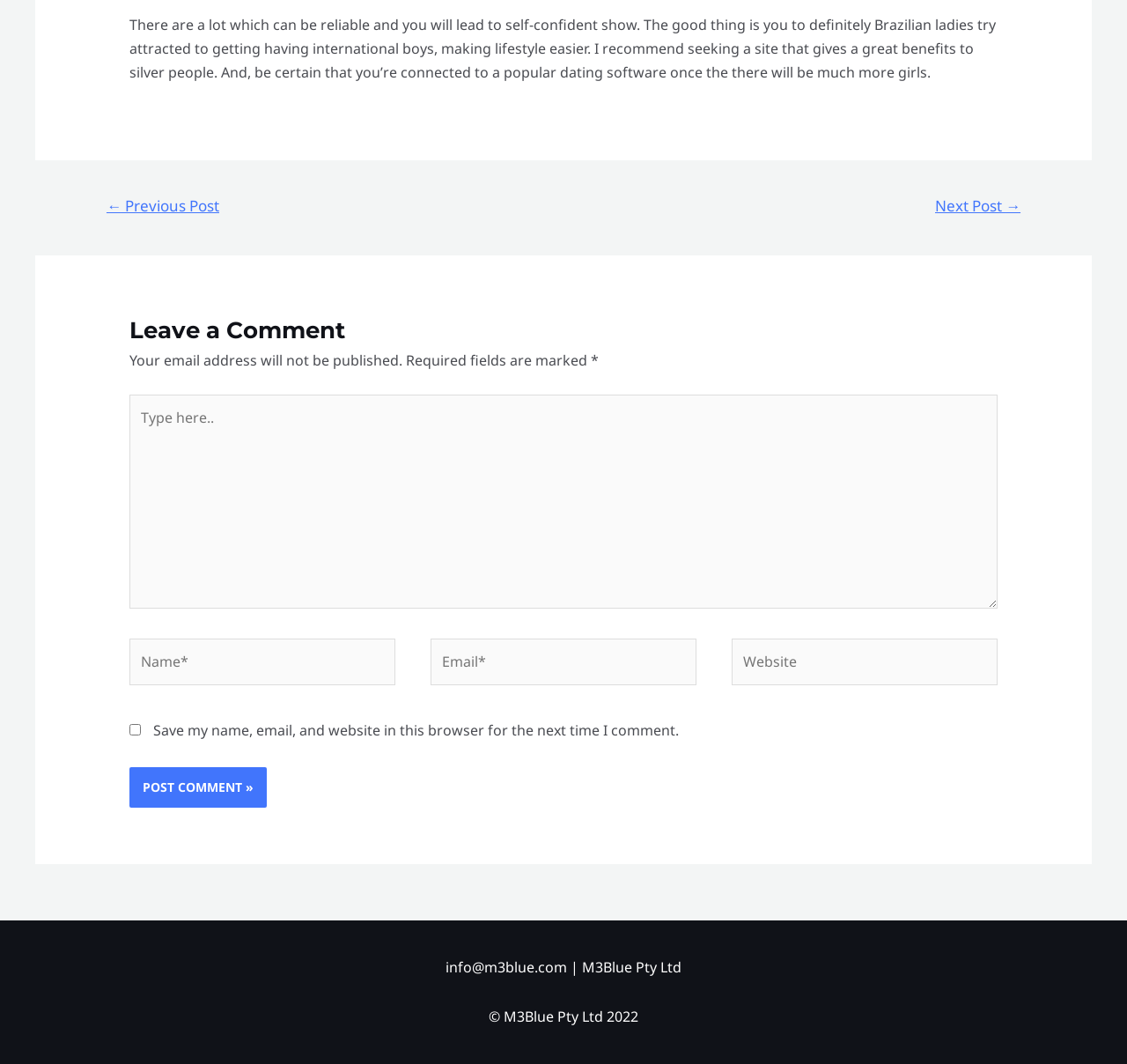Locate the bounding box coordinates of the element that should be clicked to execute the following instruction: "Click on the 'MORE DETAILS' link".

None